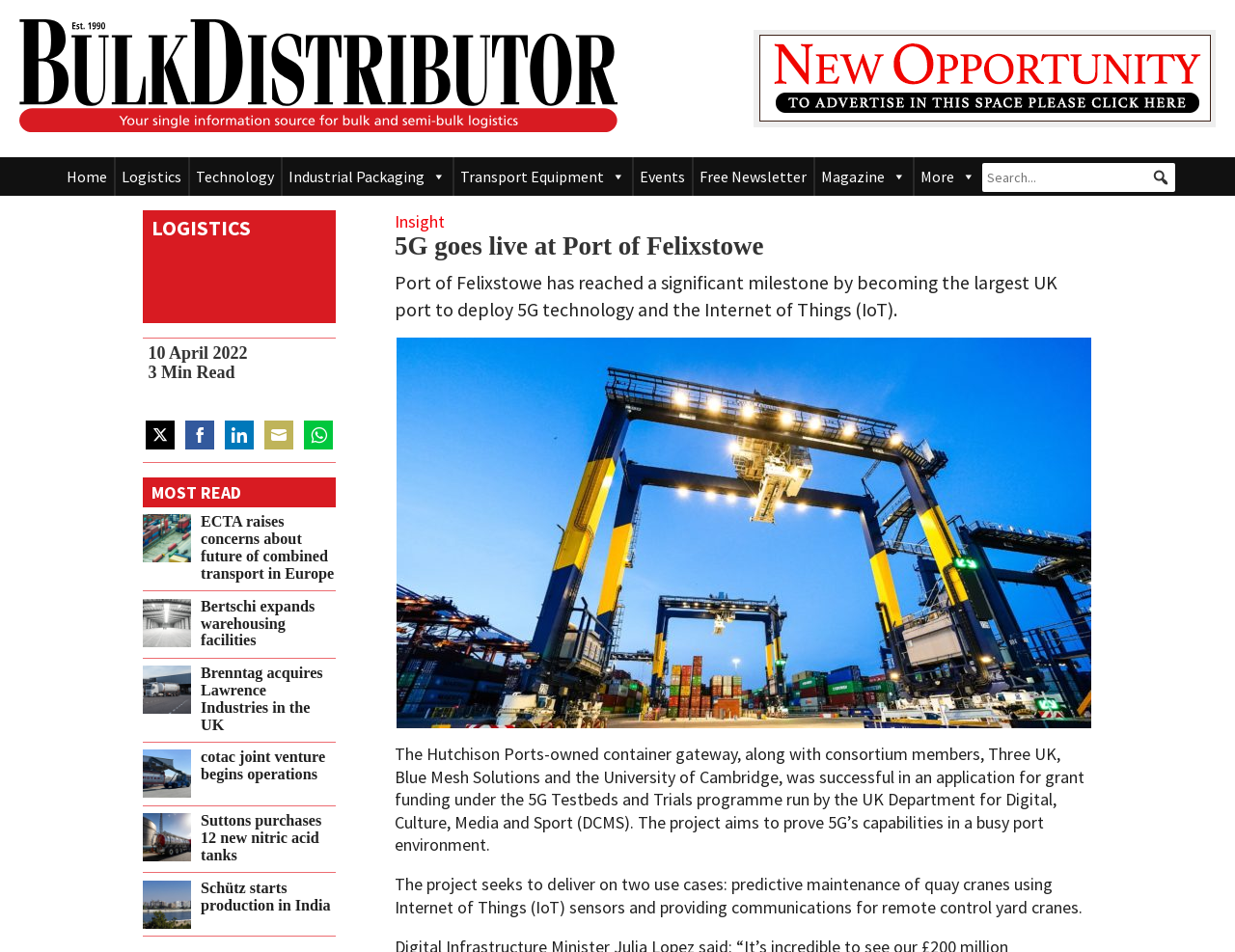What is the date of the article about the Port of Felixstowe?
Please provide a single word or phrase as the answer based on the screenshot.

10 April 2022